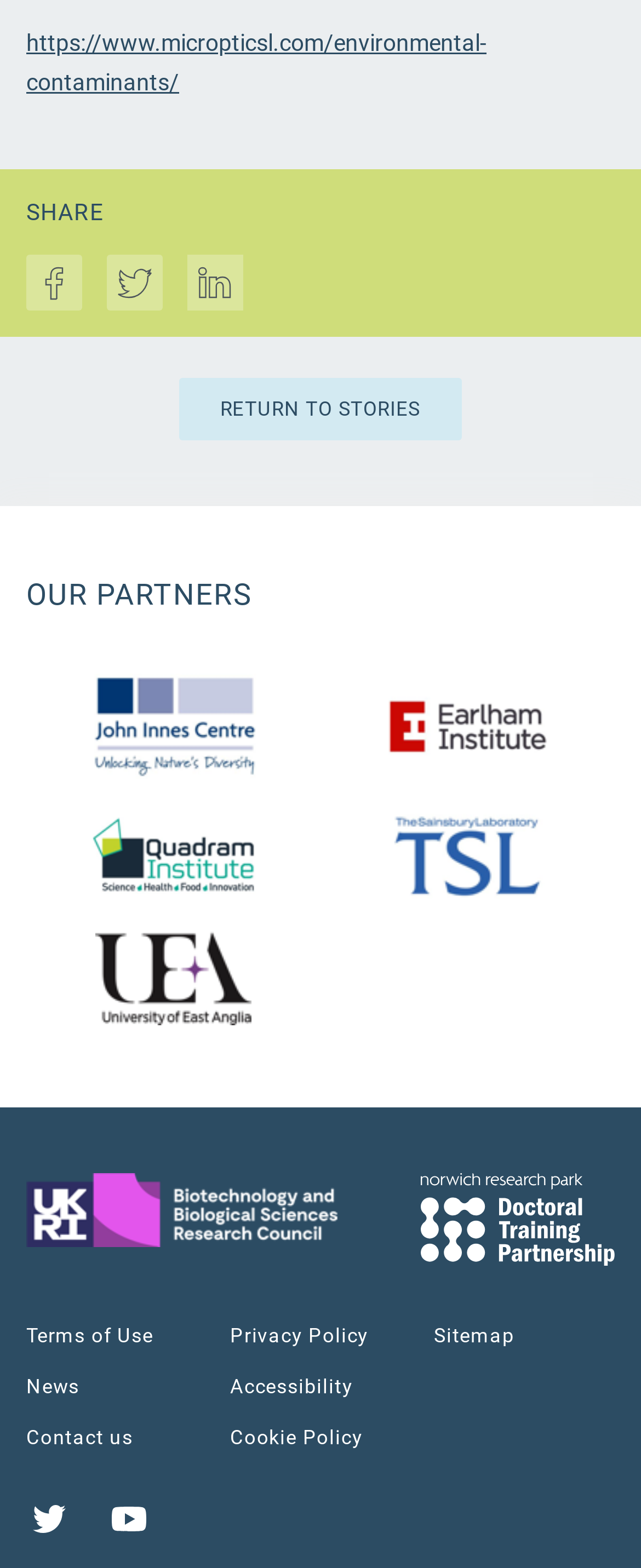Indicate the bounding box coordinates of the element that must be clicked to execute the instruction: "Follow on Twitter". The coordinates should be given as four float numbers between 0 and 1, i.e., [left, top, right, bottom].

[0.041, 0.953, 0.113, 0.989]